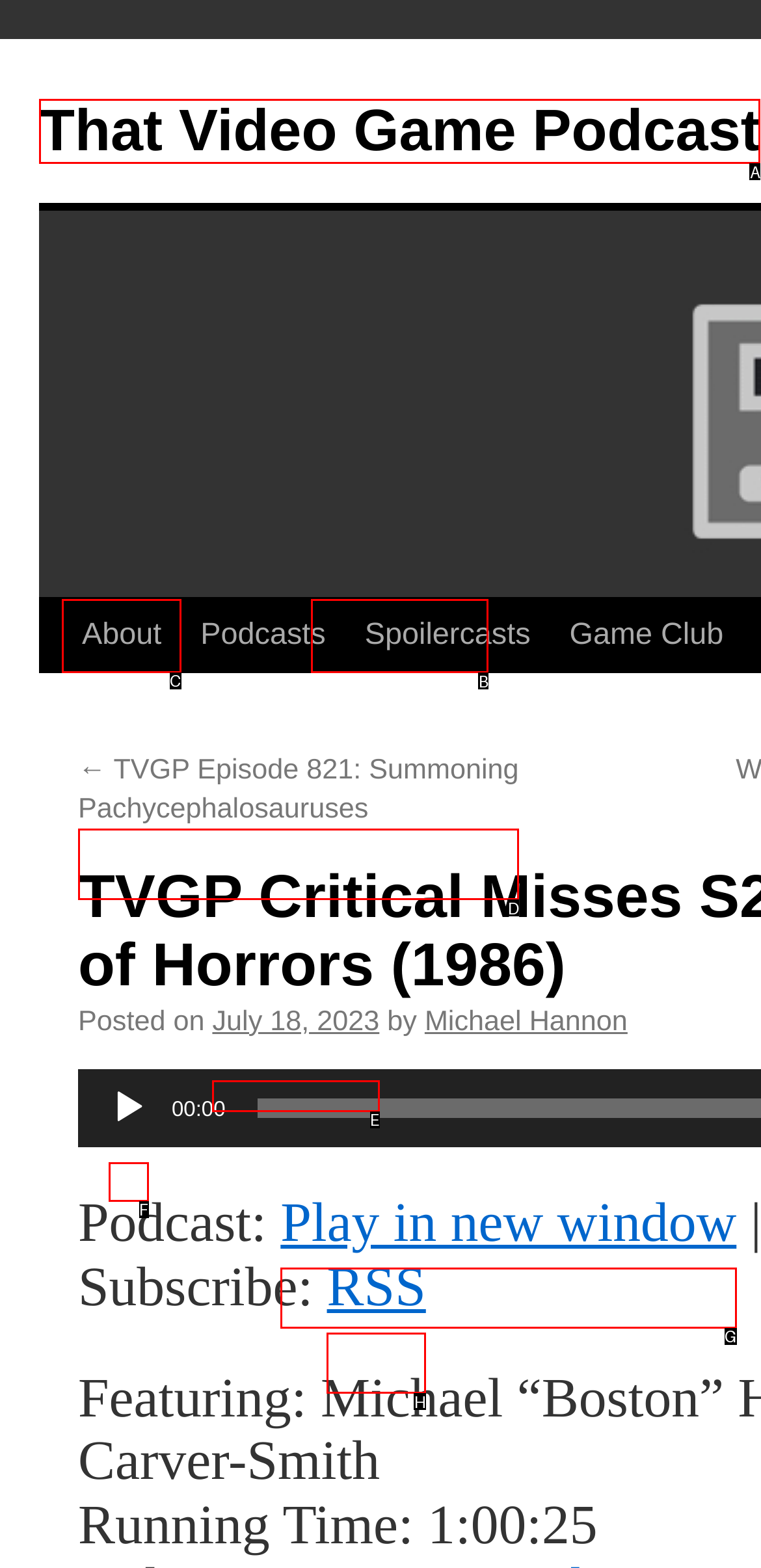Tell me which letter corresponds to the UI element that will allow you to view product details. Answer with the letter directly.

None